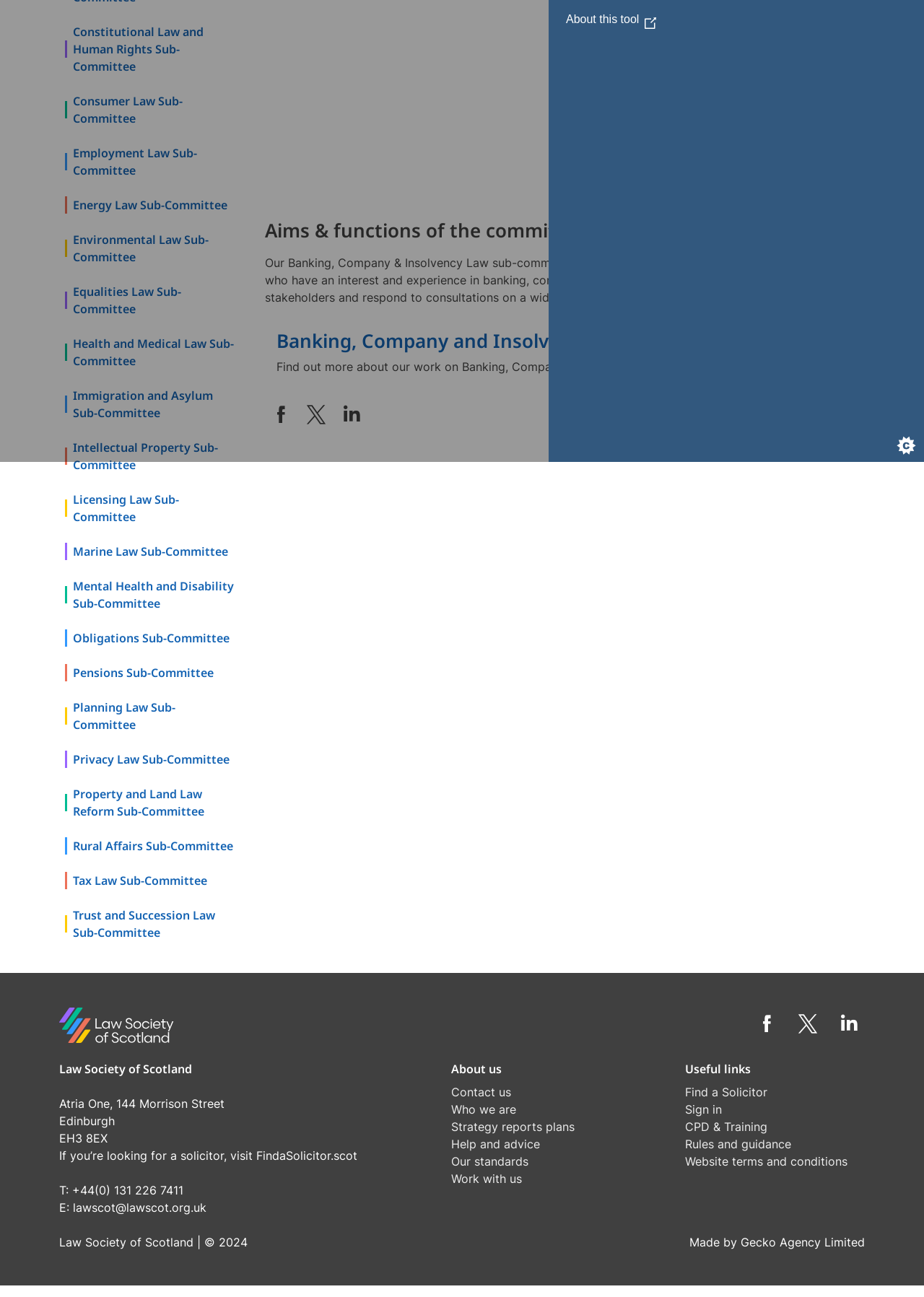Given the description of the UI element: "Privacy Law Sub-Committee", predict the bounding box coordinates in the form of [left, top, right, bottom], with each value being a float between 0 and 1.

[0.064, 0.572, 0.268, 0.599]